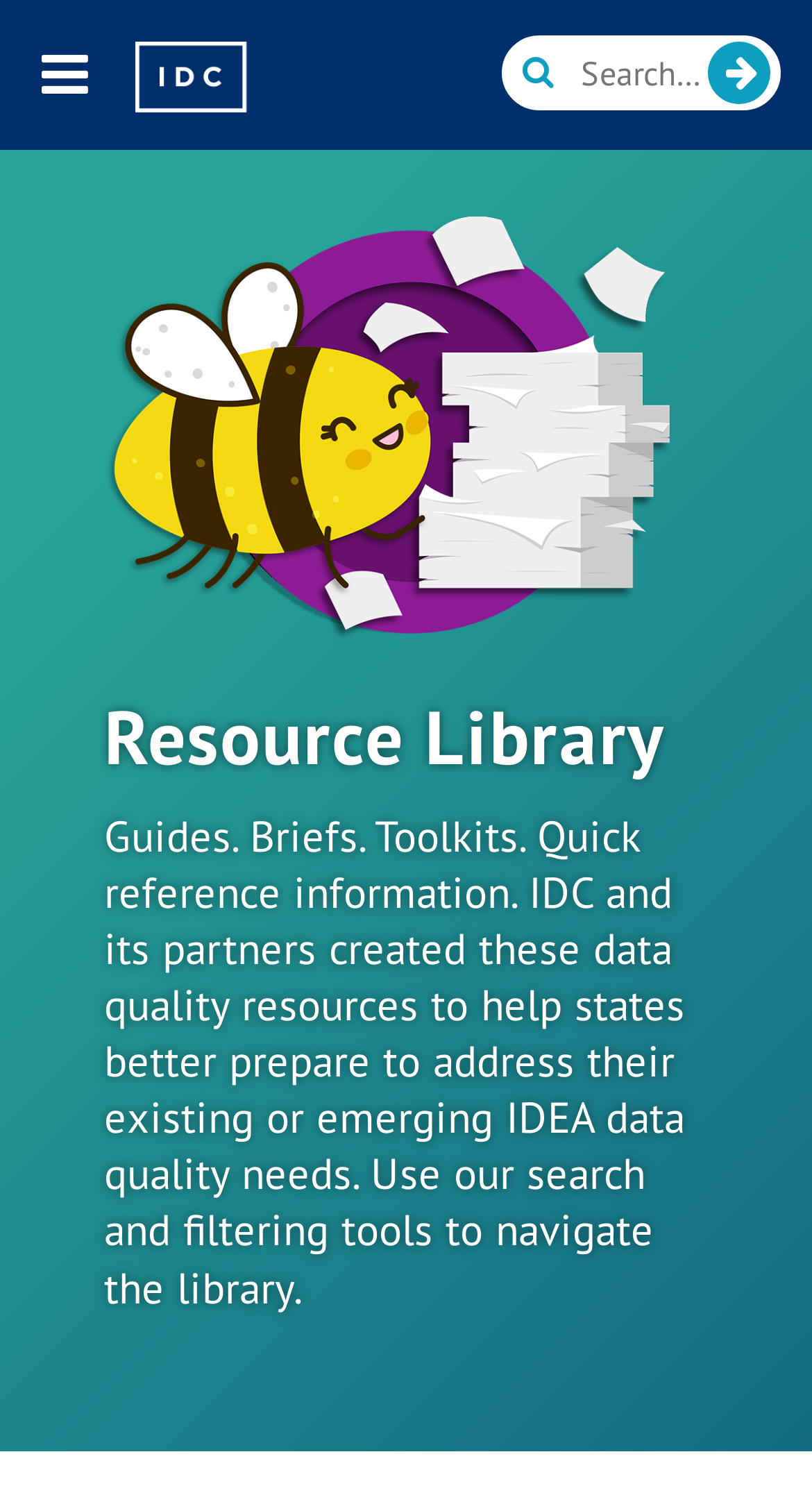What type of resources can be found in the library?
Respond with a short answer, either a single word or a phrase, based on the image.

Guides, briefs, toolkits